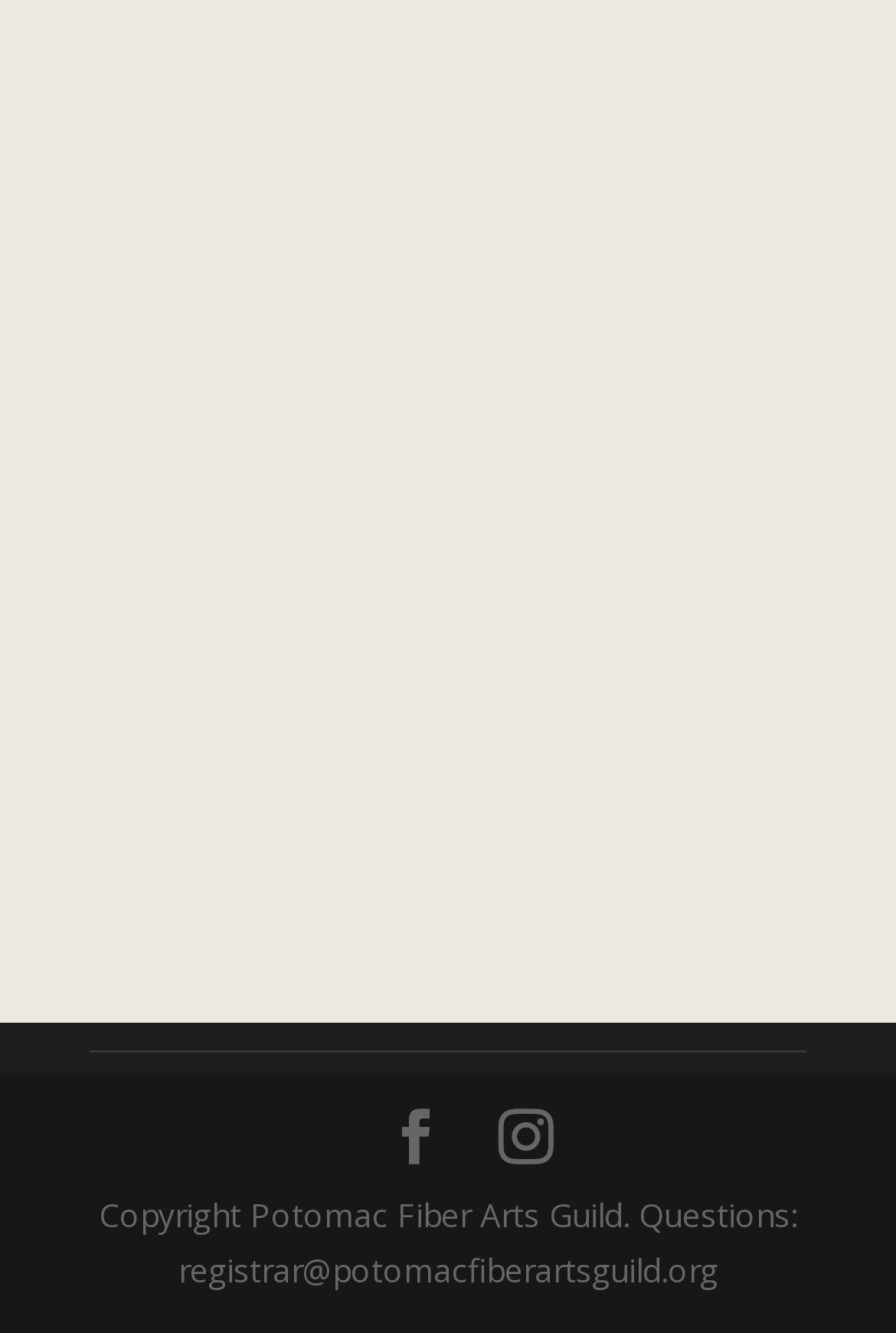Using the description: "Facebook", determine the UI element's bounding box coordinates. Ensure the coordinates are in the format of four float numbers between 0 and 1, i.e., [left, top, right, bottom].

[0.433, 0.833, 0.495, 0.876]